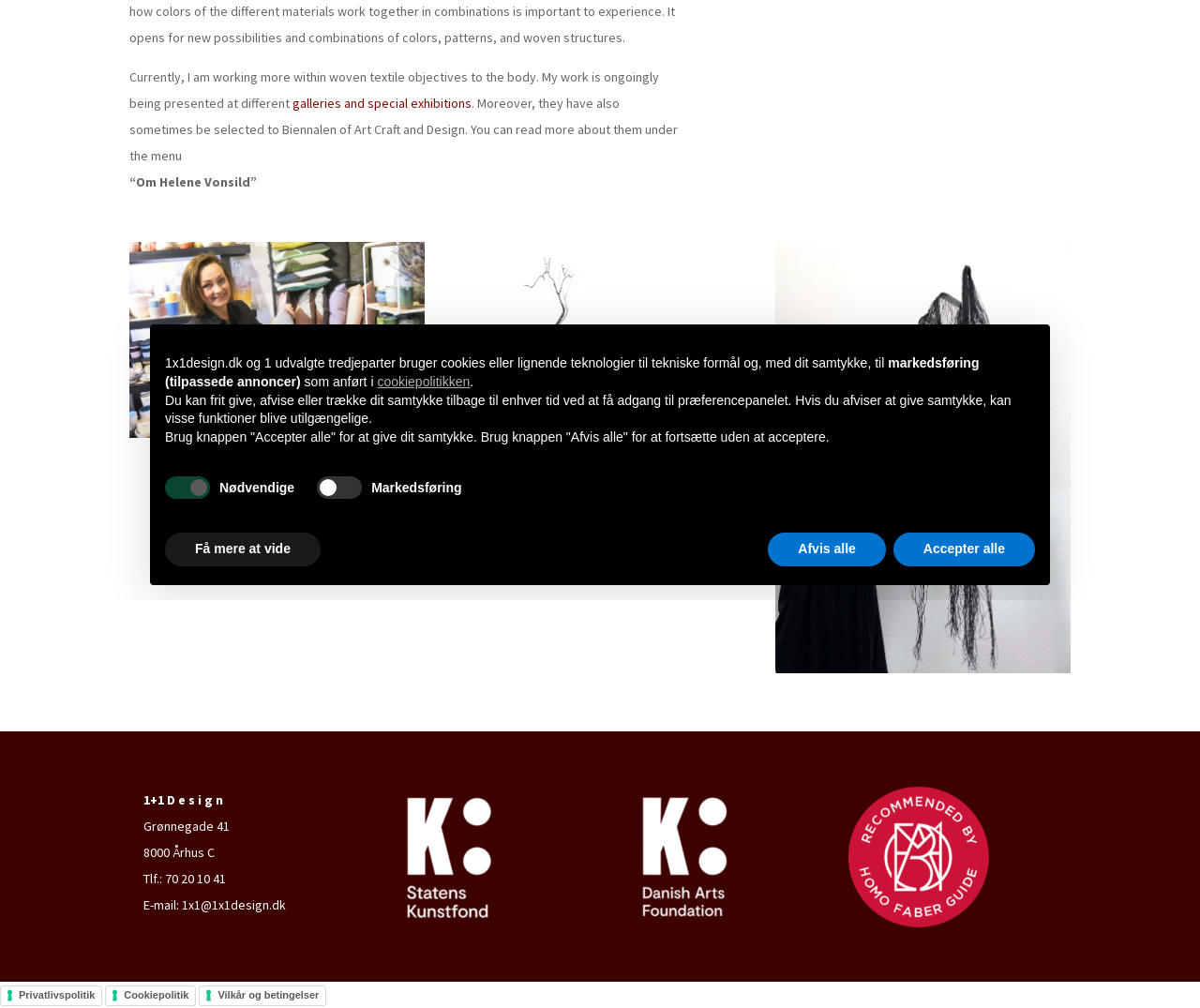Provide the bounding box coordinates of the UI element that matches the description: "Privatlivspolitik".

[0.0, 0.978, 0.085, 0.998]